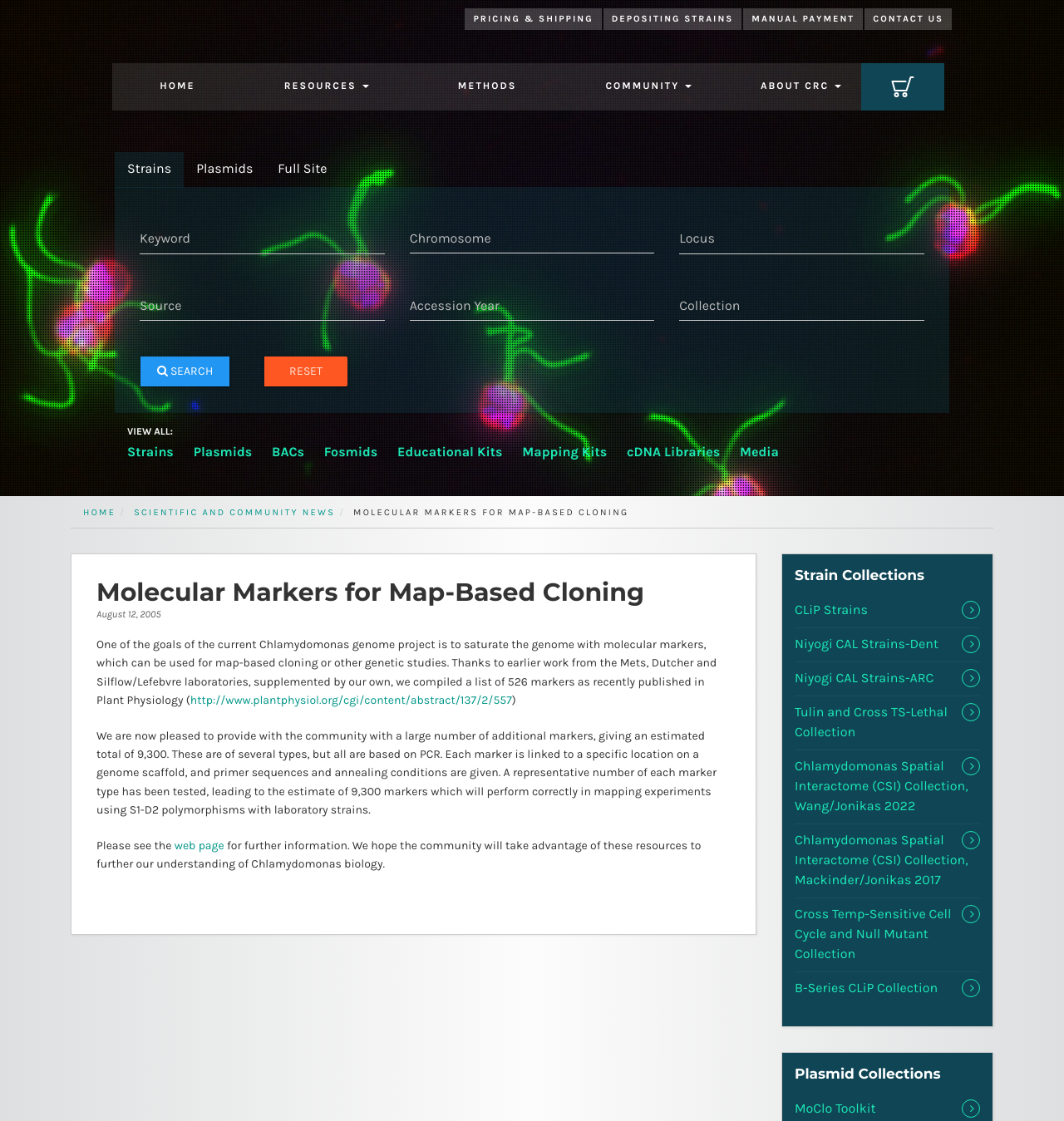Give a detailed overview of the webpage's appearance and contents.

The webpage is about the Chlamydomonas Resource Center, specifically focusing on molecular markers for map-based cloning. At the top, there is a navigation menu with links to "PRICING & SHIPPING", "DEPOSITING STRAINS", "MANUAL PAYMENT", "CONTACT US", "HOME", "RESOURCES", "METHODS", "COMMUNITY", "ABOUT CRC", and "CART". Below this menu, there is a tab list with three tabs: "Strains", "Plasmids", and "Full Site".

On the left side of the page, there is a search panel with several fields, including "Keyword", "Chromosome", "Locus", "Source", and "Accession Year". Each field has a corresponding input box or dropdown menu. There are also two buttons, "SEARCH" and "RESET", below the search fields.

Above the main content area, there are several links to different types of resources, including "Strains", "Plasmids", "BACs", "Fosmids", "Educational Kits", "Mapping Kits", "cDNA Libraries", and "Media".

The main content area is divided into two sections. The first section has a heading "Molecular Markers for Map-Based Cloning" and provides an introduction to the Chlamydomonas genome project, which aims to saturate the genome with molecular markers for map-based cloning or other genetic studies. The text explains that the project has compiled a list of 526 markers and is now providing an additional 9,300 markers to the community.

The second section has a heading "Strain Collections" and lists several strain collections, including CLiP Strains, Niyogi CAL Strains, and others. Each collection is represented by a link with an icon. Below this section, there is another heading "Plasmid Collections", but it does not contain any content.

Overall, the webpage provides a wealth of information and resources related to molecular markers and strain collections for Chlamydomonas research.